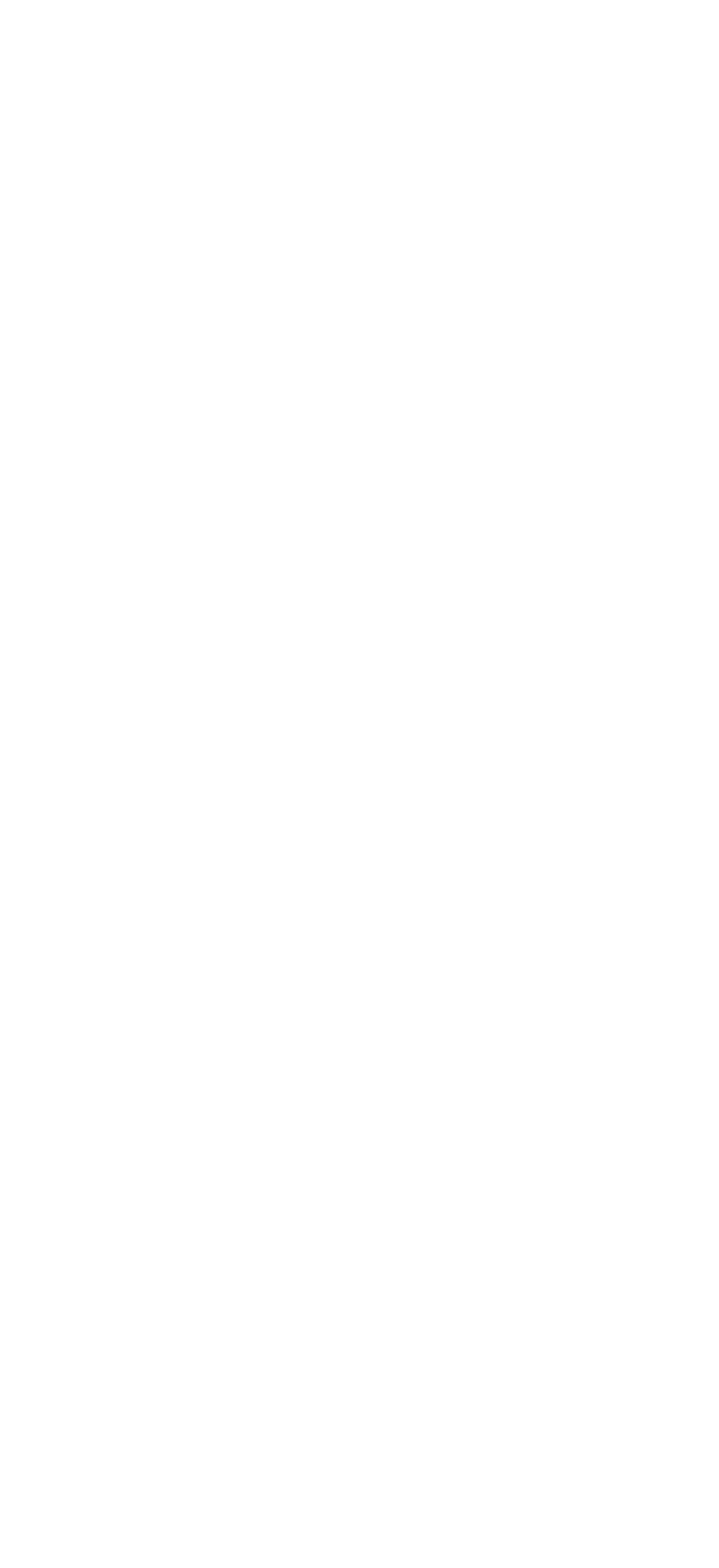Locate the bounding box coordinates of the clickable area needed to fulfill the instruction: "Read more about bestselling women’s slipper clogs".

[0.288, 0.838, 0.712, 0.901]